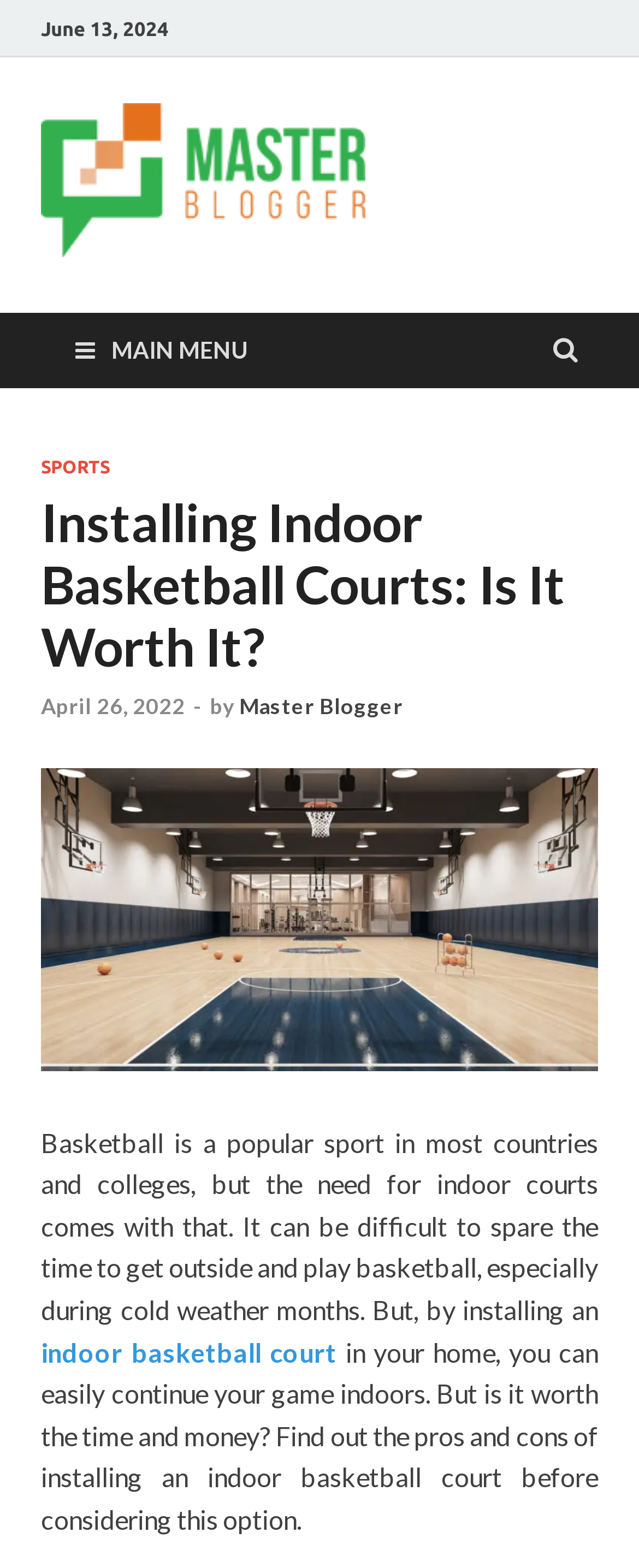Use a single word or phrase to answer the question: 
What is the format of the webpage?

Blog post